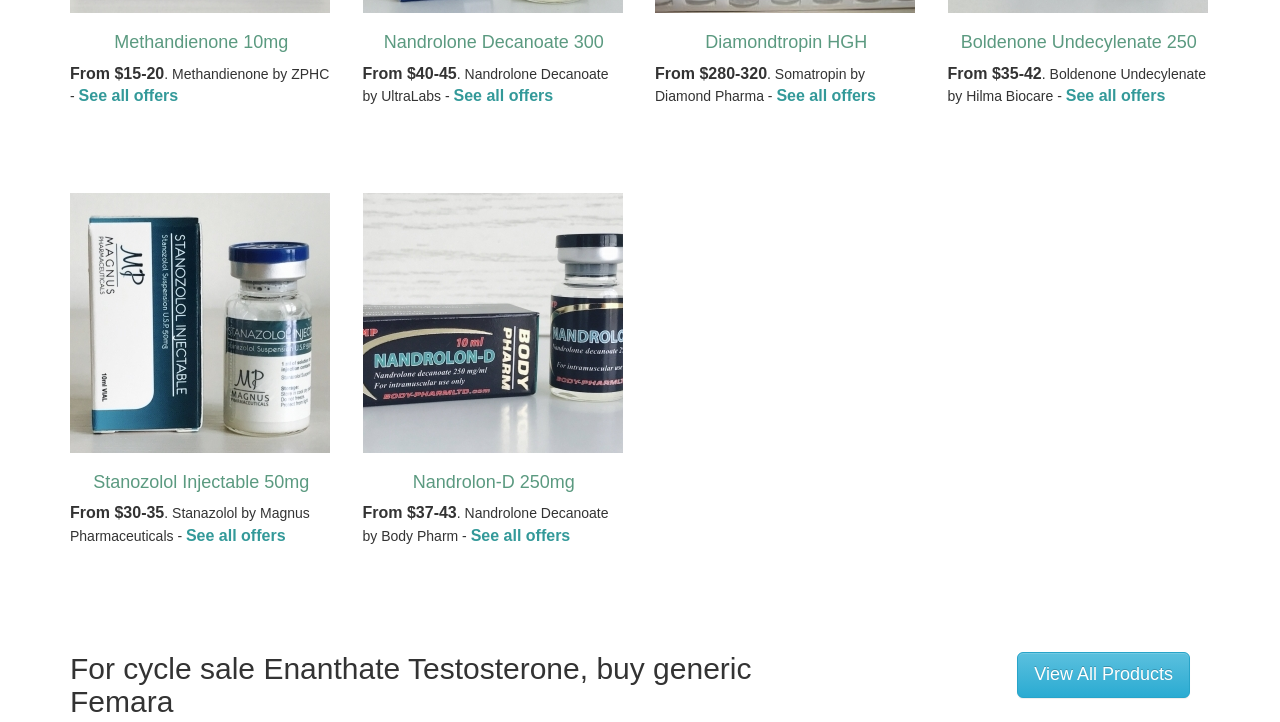Identify the bounding box coordinates of the part that should be clicked to carry out this instruction: "View product details of Methandienone 10mg".

[0.055, 0.045, 0.26, 0.073]